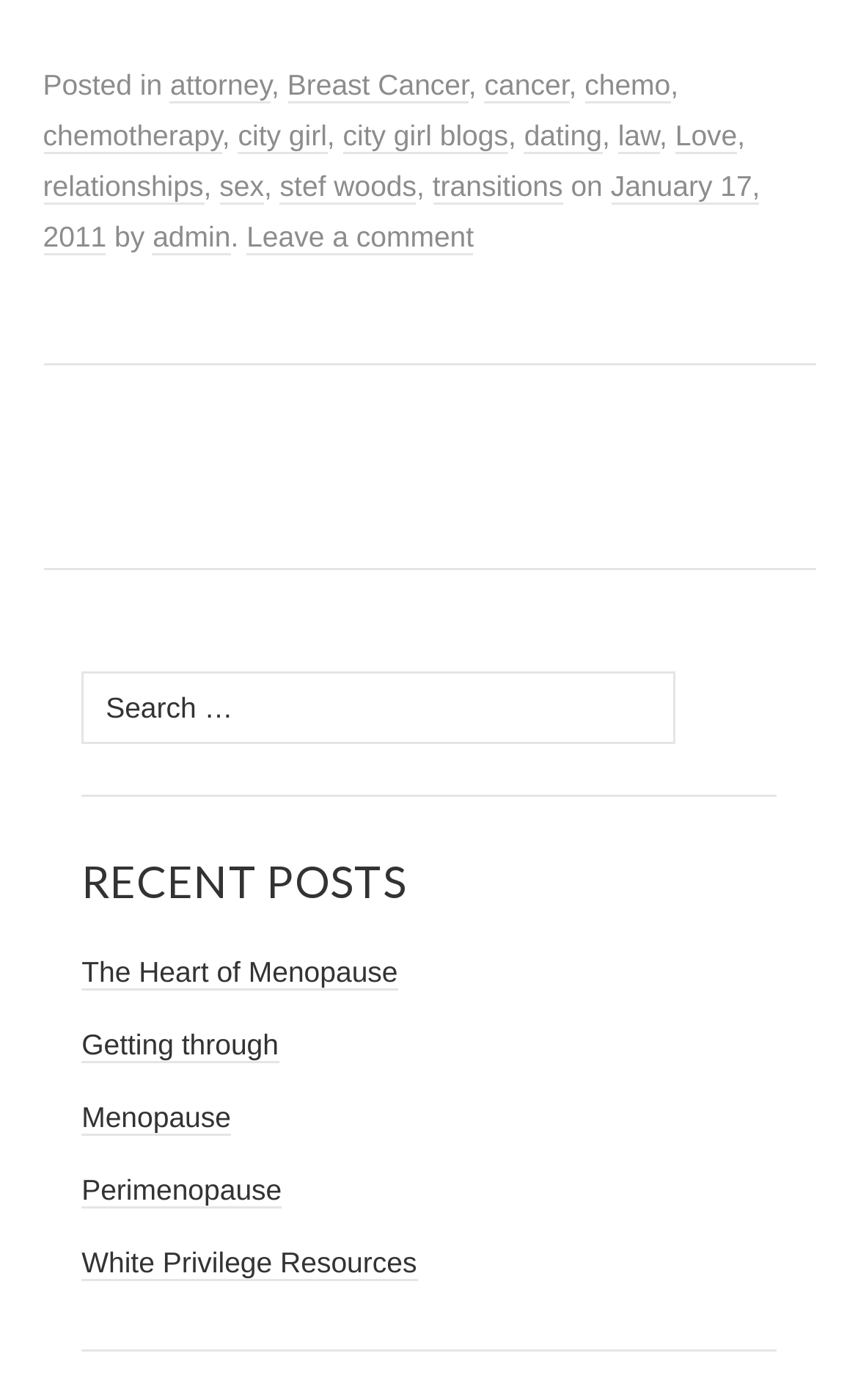Identify the bounding box coordinates of the part that should be clicked to carry out this instruction: "Read the post about The Heart of Menopause".

[0.095, 0.683, 0.464, 0.708]